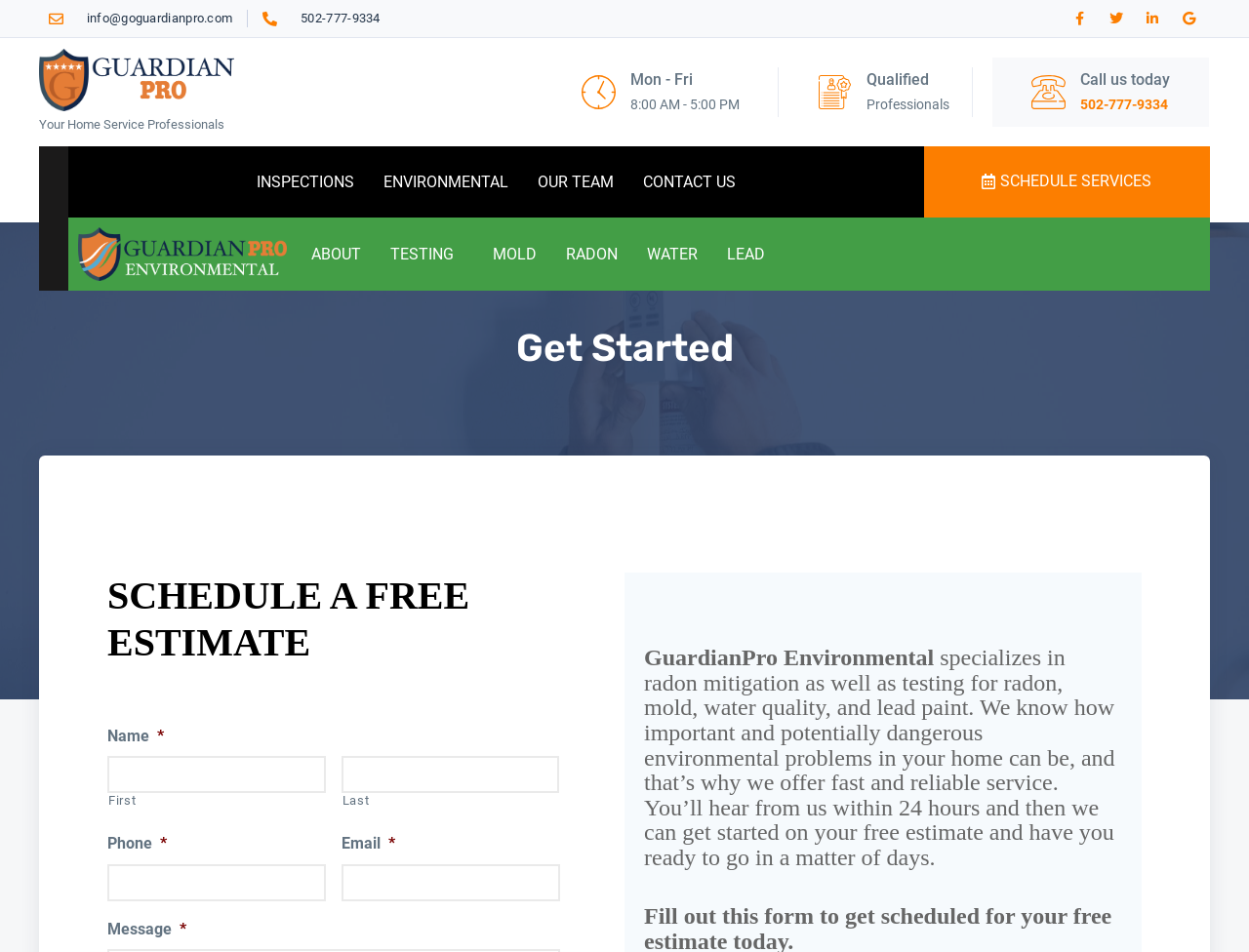Kindly determine the bounding box coordinates of the area that needs to be clicked to fulfill this instruction: "Buy Rapid Pro II Deactivator at Harryg".

None